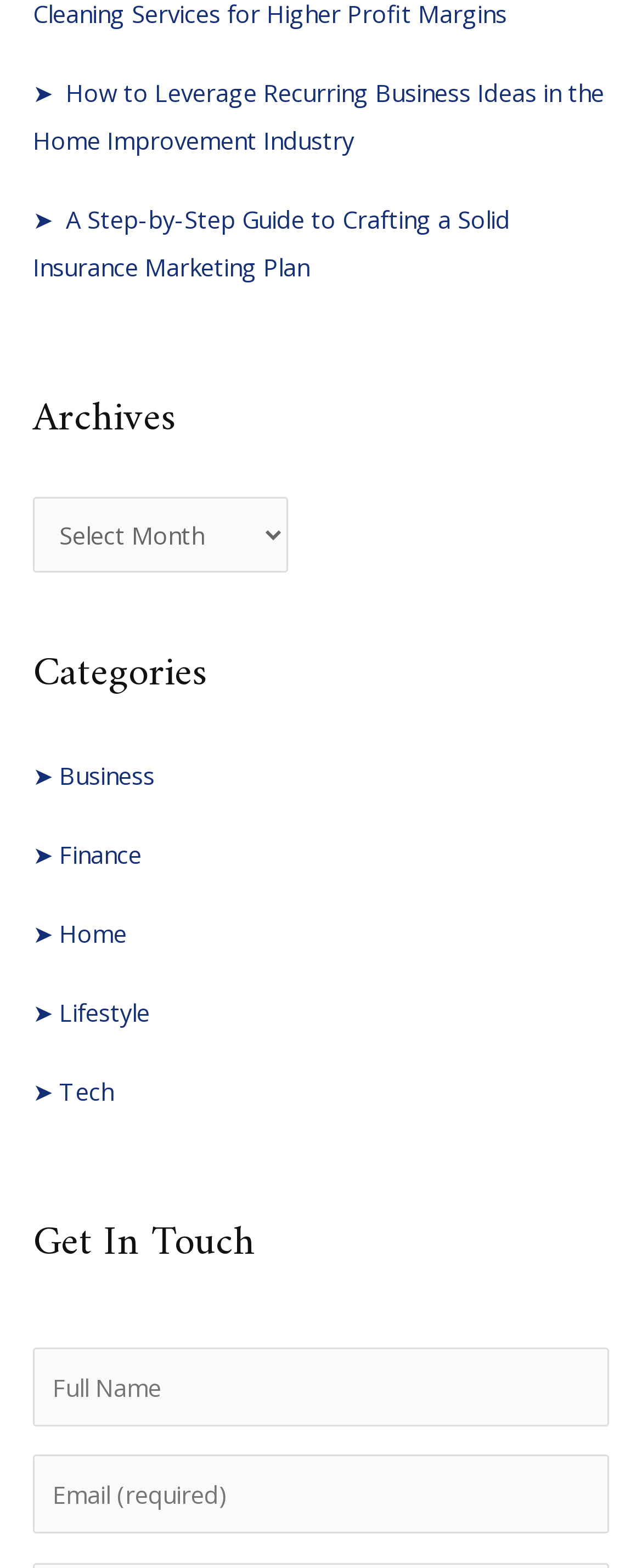What is the last category in the list?
Kindly offer a comprehensive and detailed response to the question.

I looked at the navigation element with the text 'Categories' and found the last link underneath it, which is the category 'Tech'.